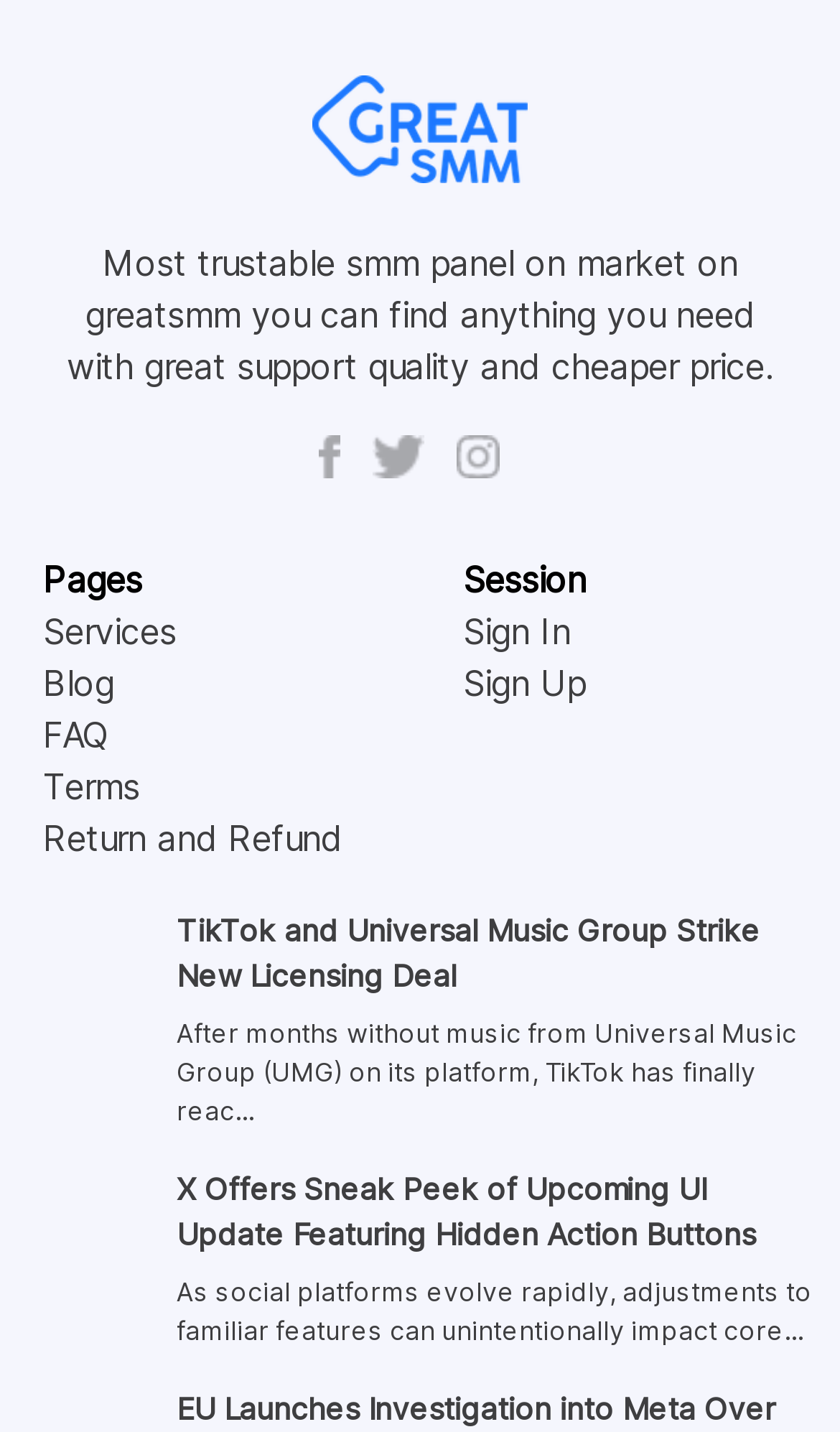Could you provide the bounding box coordinates for the portion of the screen to click to complete this instruction: "Read the news about TikTok and Universal Music Group"?

[0.031, 0.634, 0.969, 0.79]